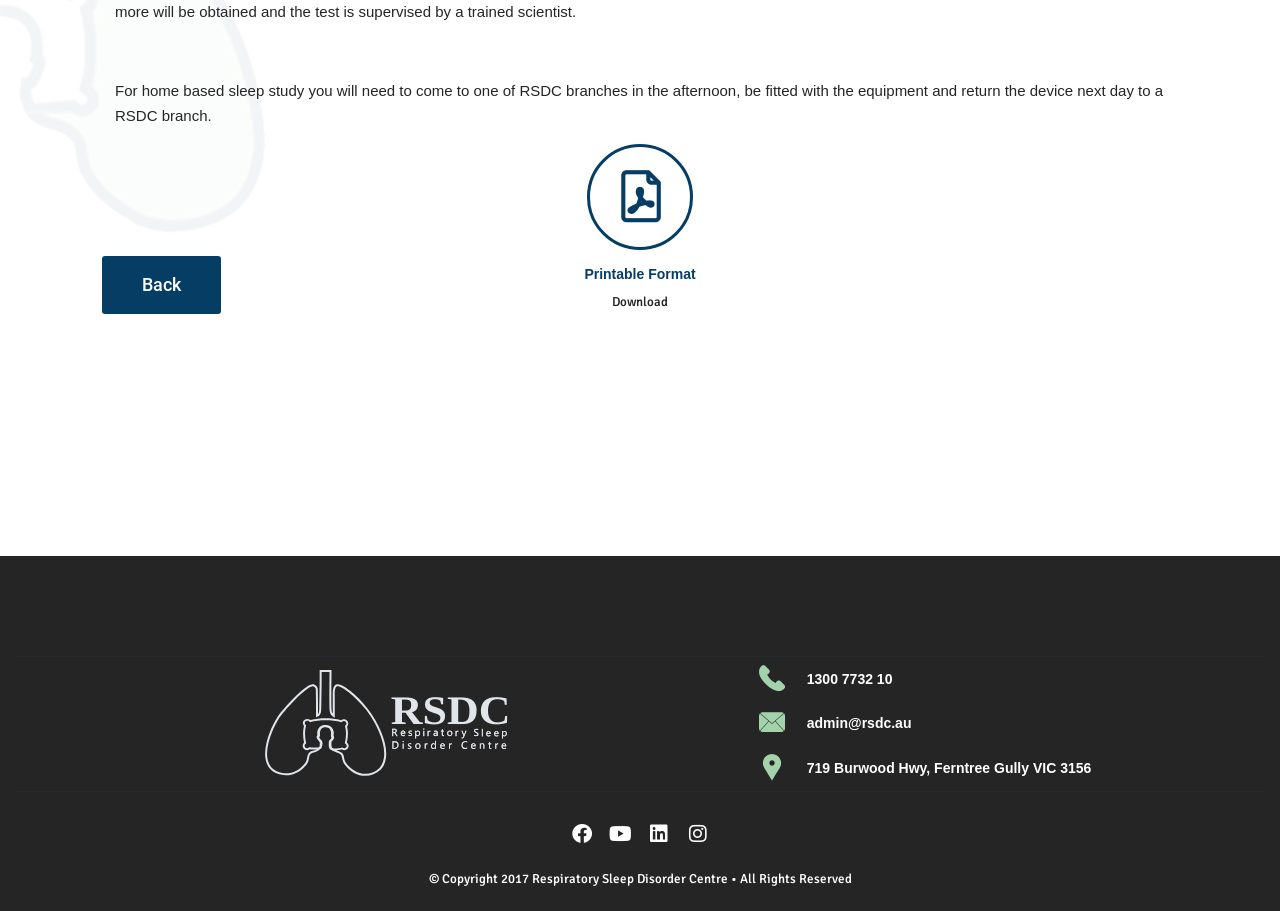Please determine the bounding box coordinates for the element with the description: "Printable Format".

[0.457, 0.292, 0.543, 0.31]